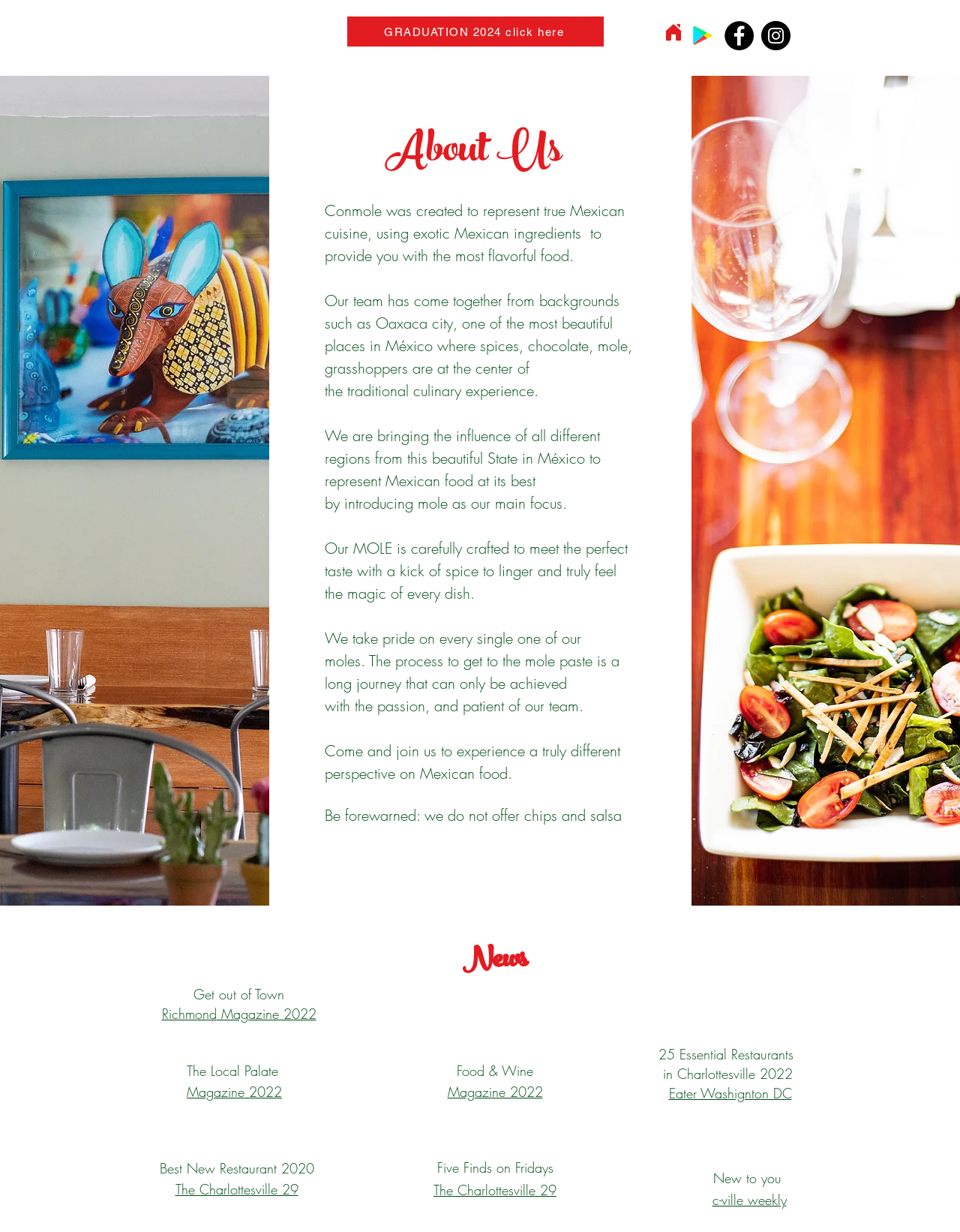What is the main focus of Conmole's menu?
Using the visual information, reply with a single word or short phrase.

Mole